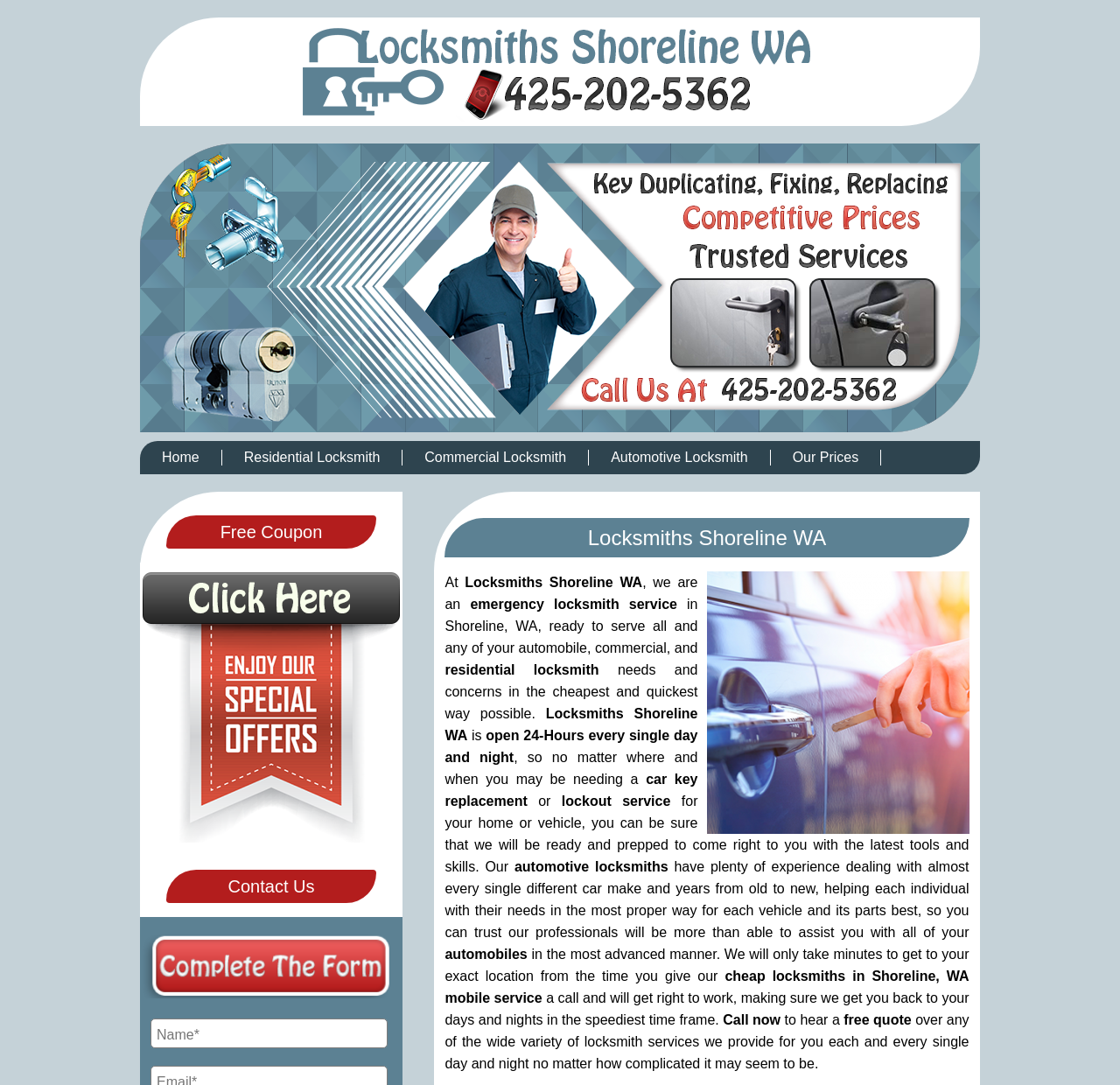Please reply to the following question with a single word or a short phrase:
How quickly can Locksmiths Shoreline WA respond to customer calls?

Minutes